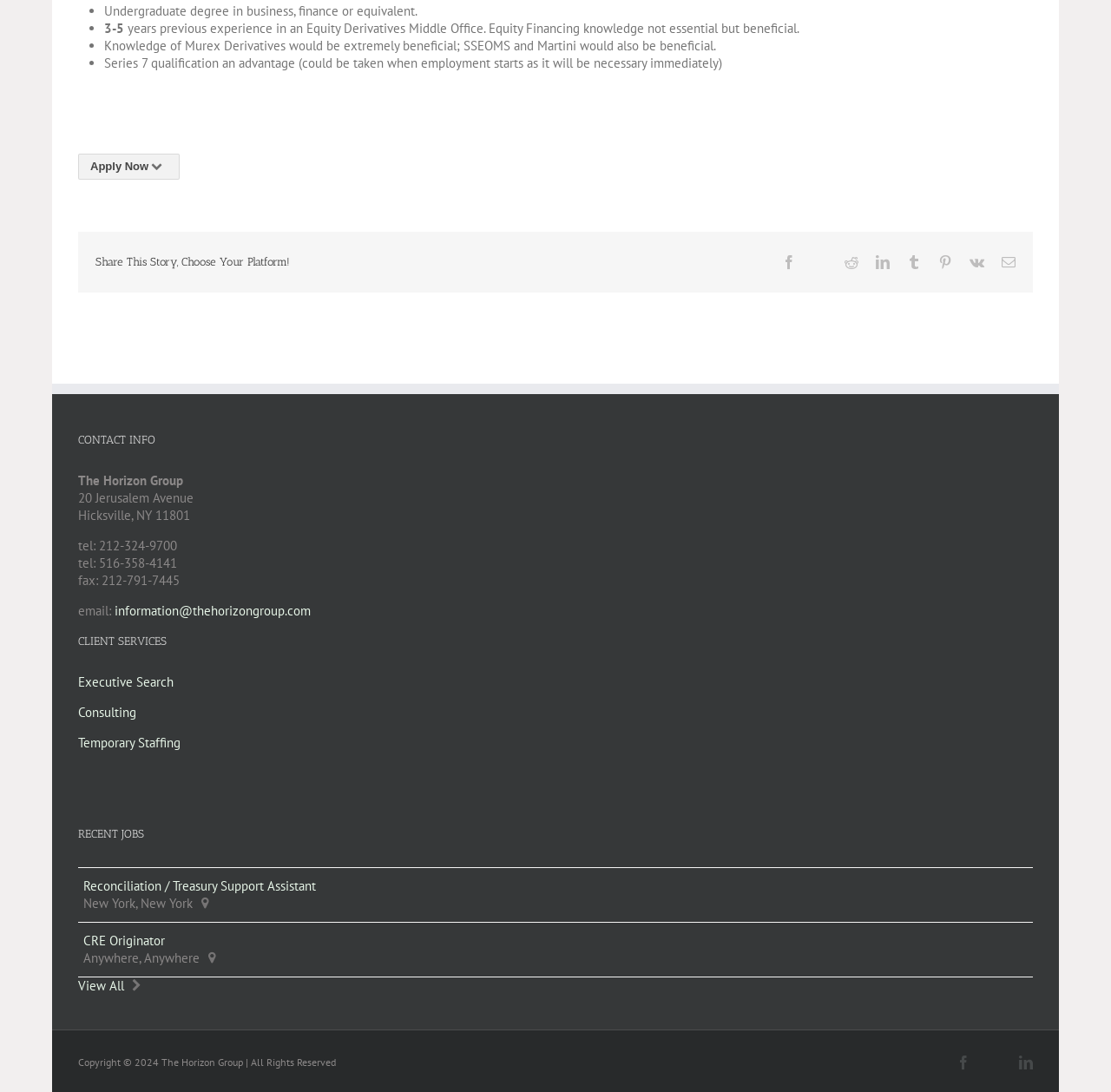Find the bounding box coordinates for the element described here: "information@thehorizongroup.com".

[0.103, 0.552, 0.28, 0.567]